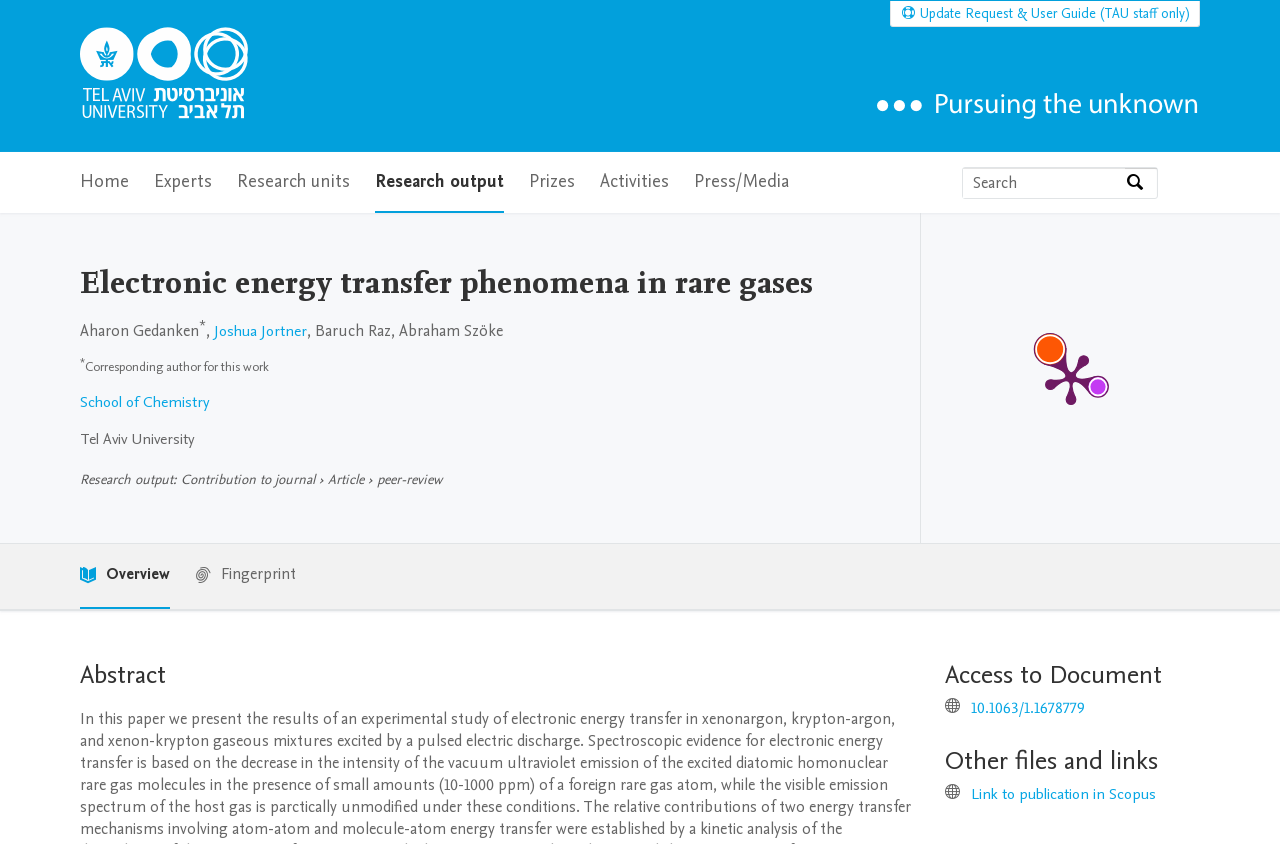Create a detailed description of the webpage's content and layout.

The webpage is about a research article titled "Electronic energy transfer phenomena in rare gases" from Tel Aviv University. At the top left corner, there is a Tel Aviv University logo. Below the logo, there is a main navigation menu with seven items: Home, Experts, Research units, Research output, Prizes, Activities, and Press/Media.

On the right side of the navigation menu, there is a search bar with a label "Search by expertise, name or affiliation" and a search button. Below the search bar, there is a heading with the title of the research article.

The article information section is divided into several parts. The authors' names are listed, including Aharon Gedanken, Joshua Jortner, Baruch Raz, and Abraham Szöke. There is a corresponding author indicator next to one of the authors' names. The authors' affiliations are also listed, including the School of Chemistry and Tel Aviv University.

Below the authors' information, there is a section about the research output, indicating that it is a contribution to a journal, specifically an article. There is also a peer-review indicator. On the right side of the page, there is a publication metrics section with a link to a PlumX Metrics Detail Page.

The article content is divided into several sections, including an abstract, access to the document, and other files and links. There are also links to the publication in Scopus and a DOI number.